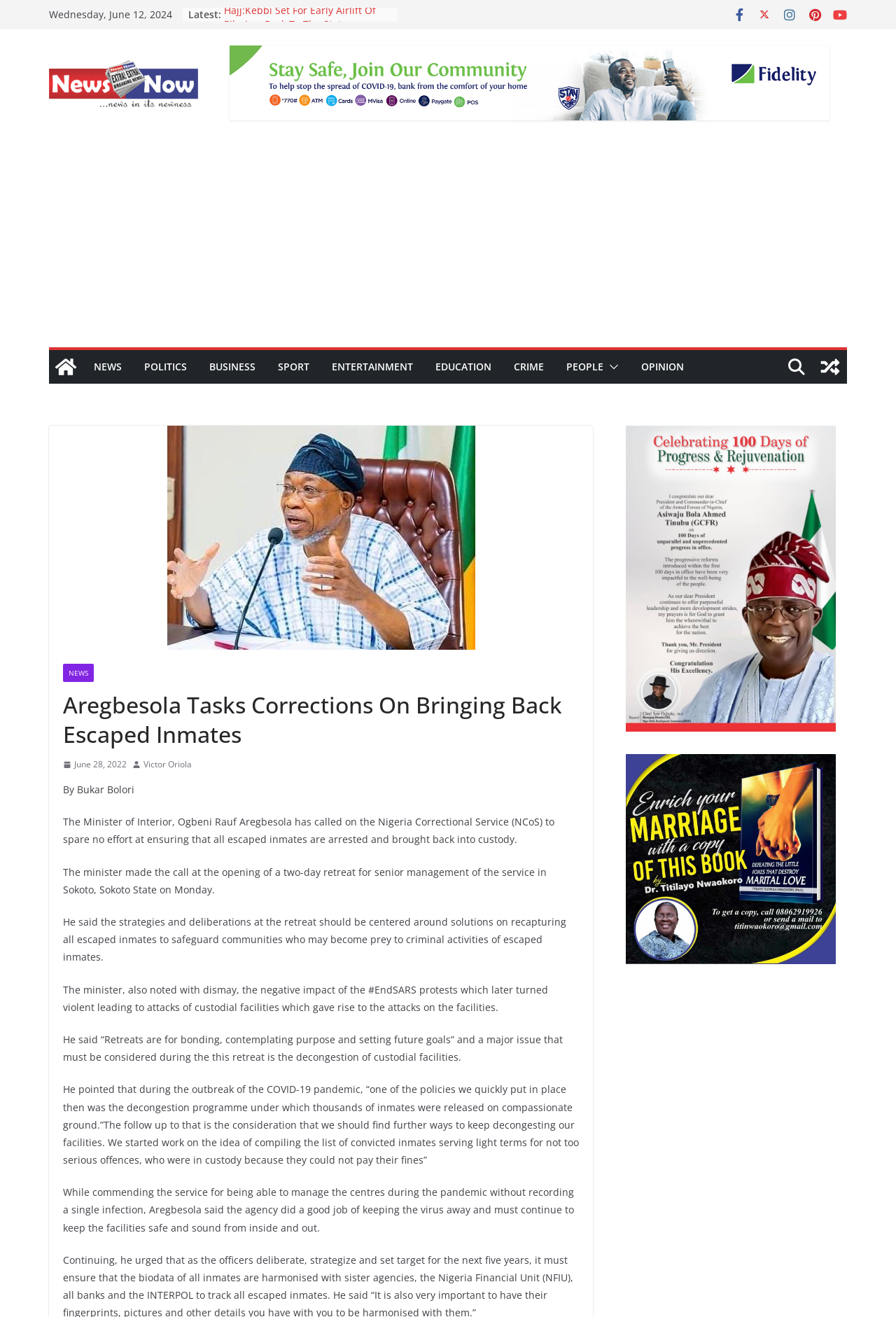Who is the Minister of Interior?
Please answer the question as detailed as possible.

I found the answer by reading the article, which mentions that 'The Minister of Interior, Ogbeni Rauf Aregbesola has called on the Nigeria Correctional Service (NCoS) to spare no effort at ensuring that all escaped inmates are arrested and brought back into custody.'